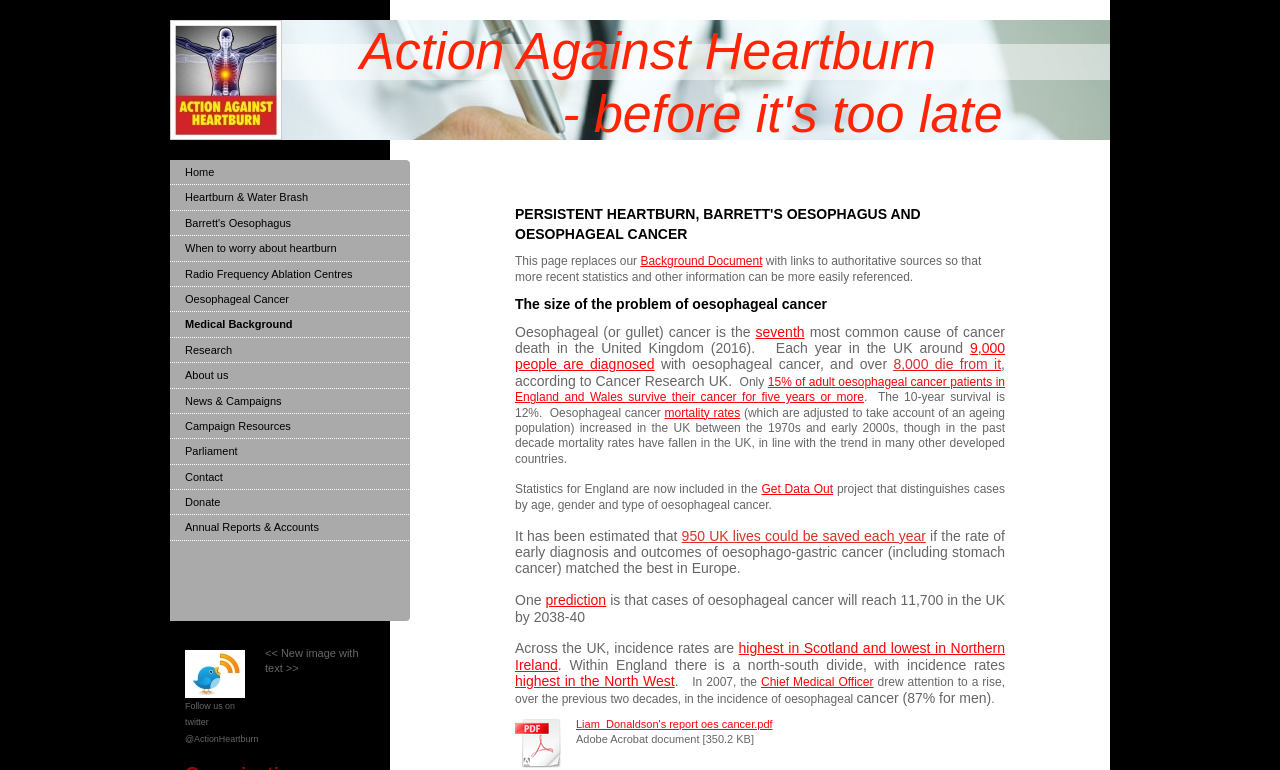What is the seventh most common cause of cancer death in the UK?
Answer the question with a single word or phrase derived from the image.

Oesophageal cancer